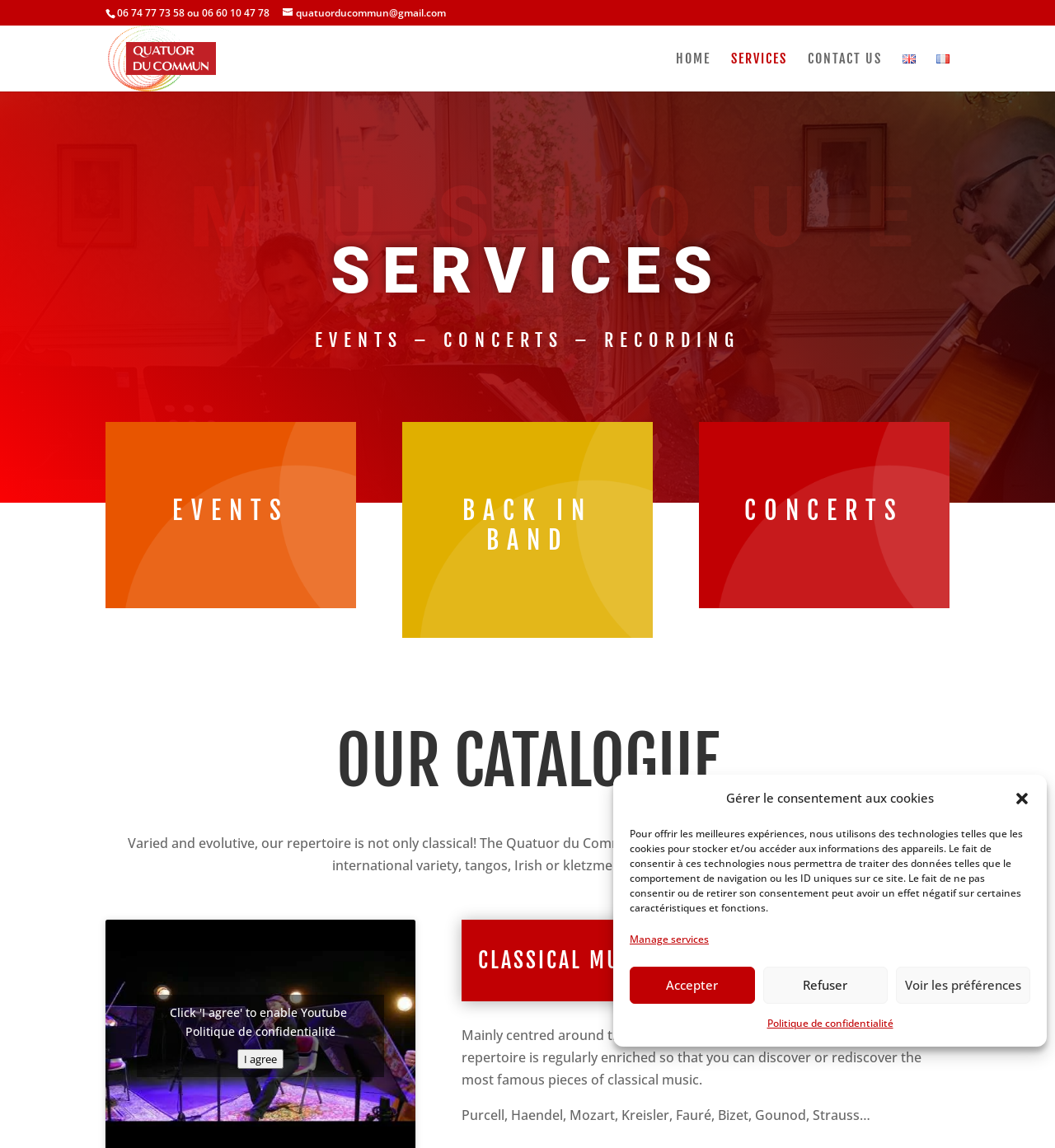Determine the bounding box coordinates of the clickable element to complete this instruction: "Go to the home page". Provide the coordinates in the format of four float numbers between 0 and 1, [left, top, right, bottom].

[0.641, 0.046, 0.673, 0.08]